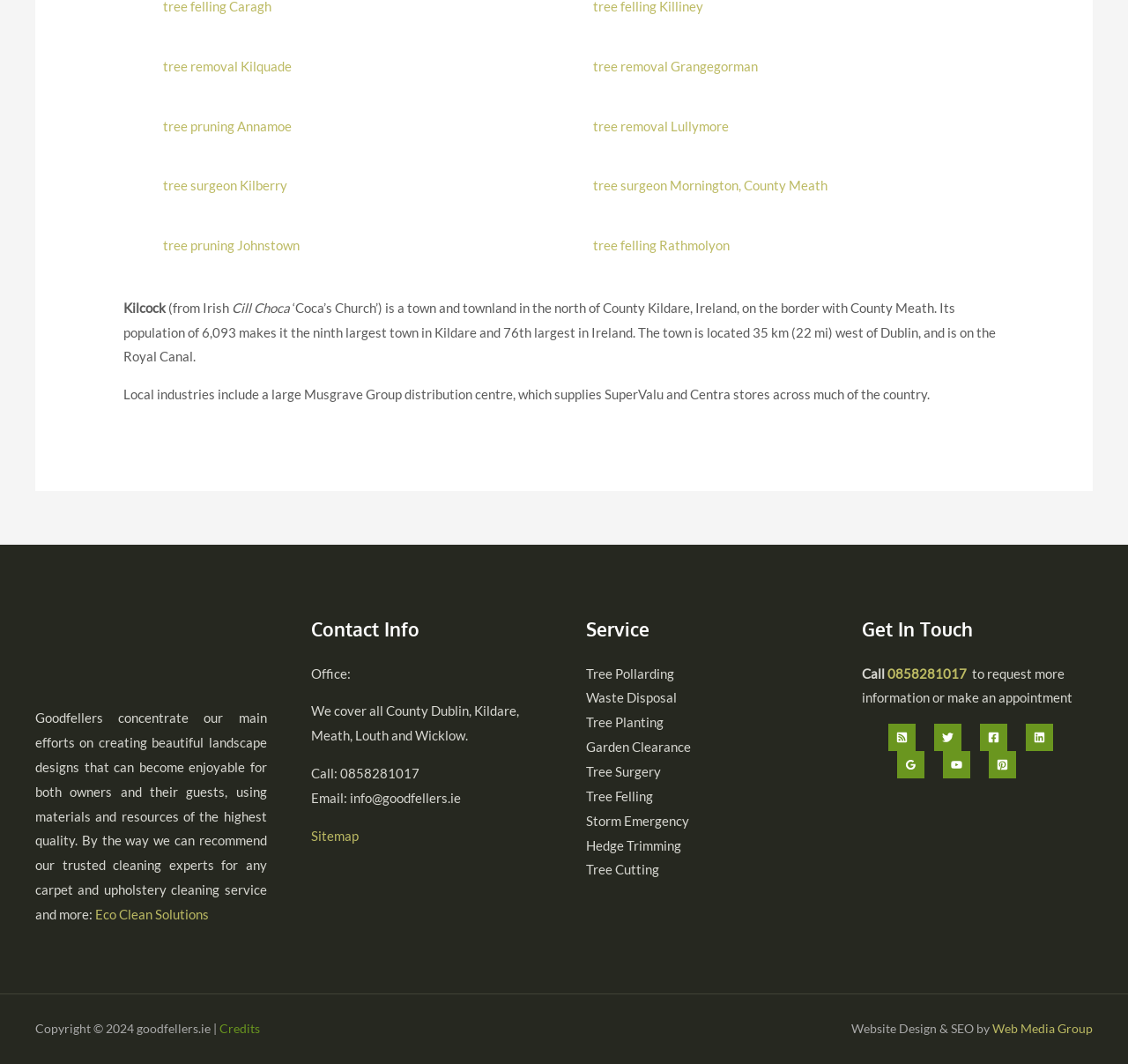Can you determine the bounding box coordinates of the area that needs to be clicked to fulfill the following instruction: "Get in touch with the office"?

[0.275, 0.625, 0.311, 0.64]